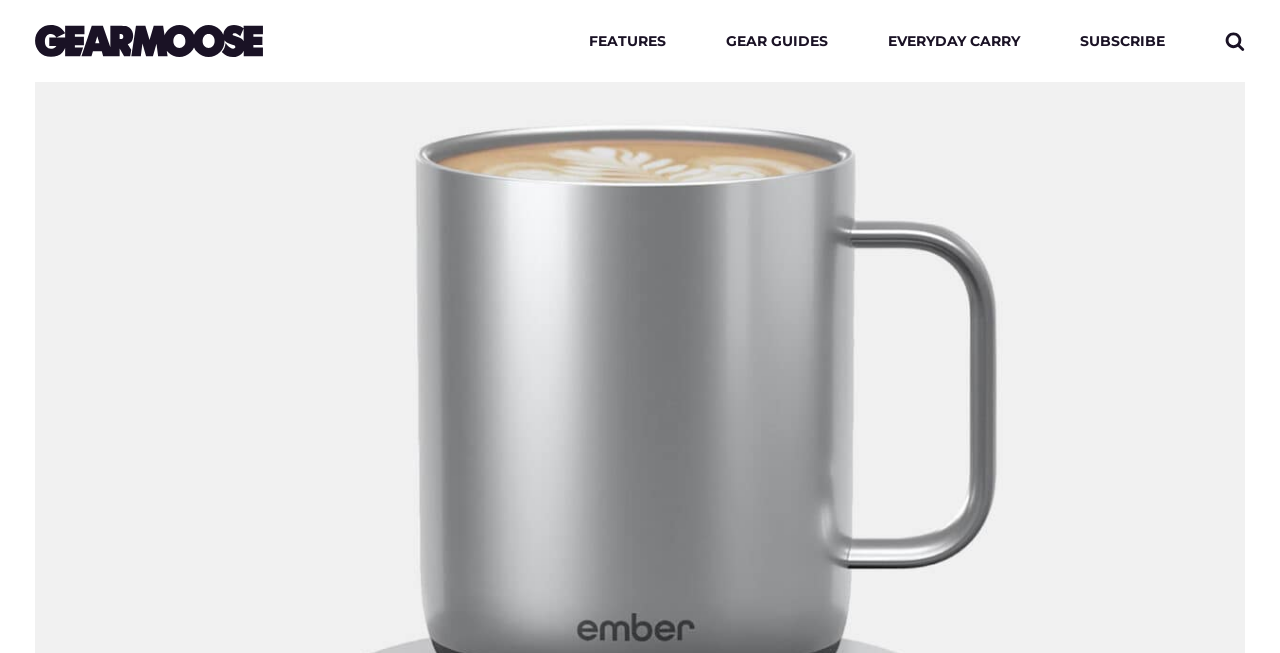What is the title or heading displayed on the webpage?

Ember Smart Mug2